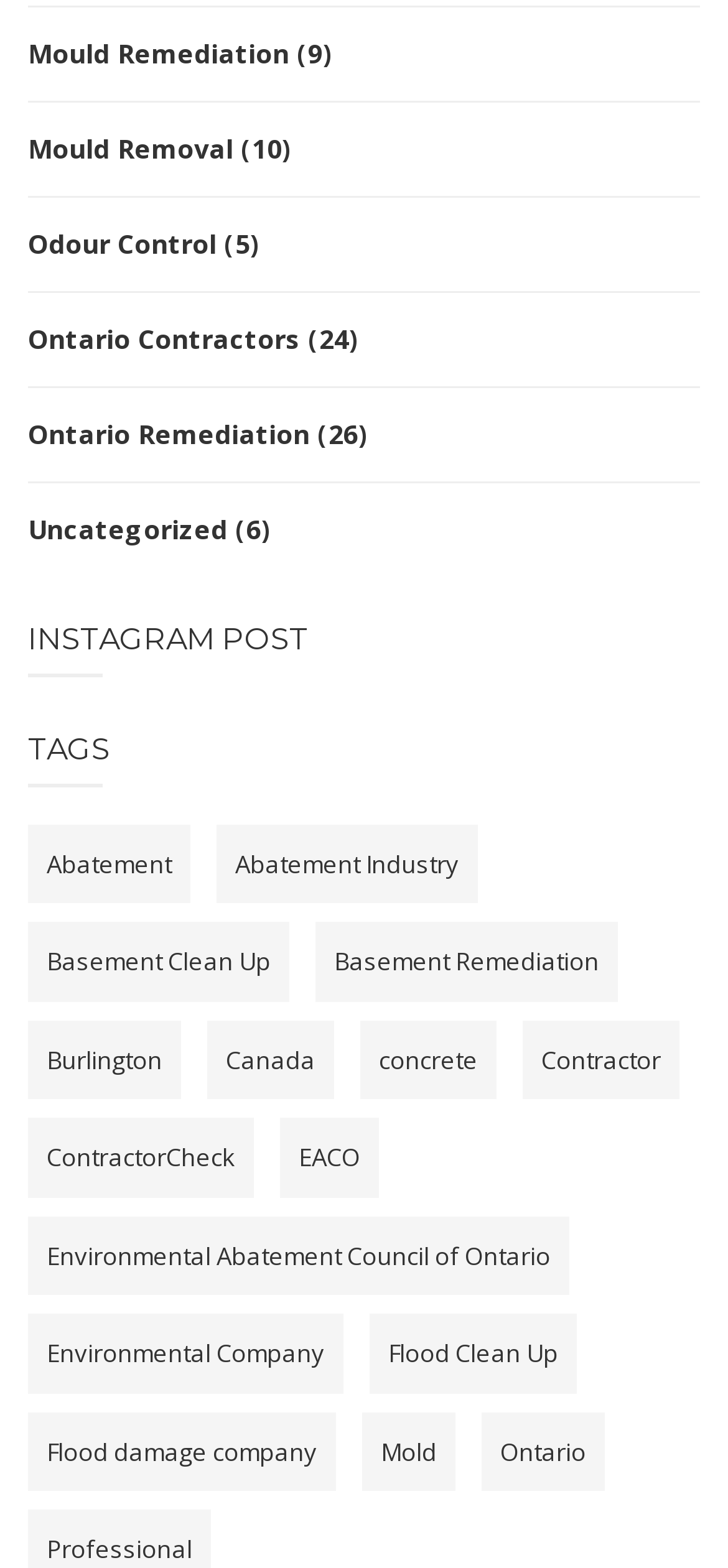Please respond in a single word or phrase: 
How many links are there on this webpage?

26